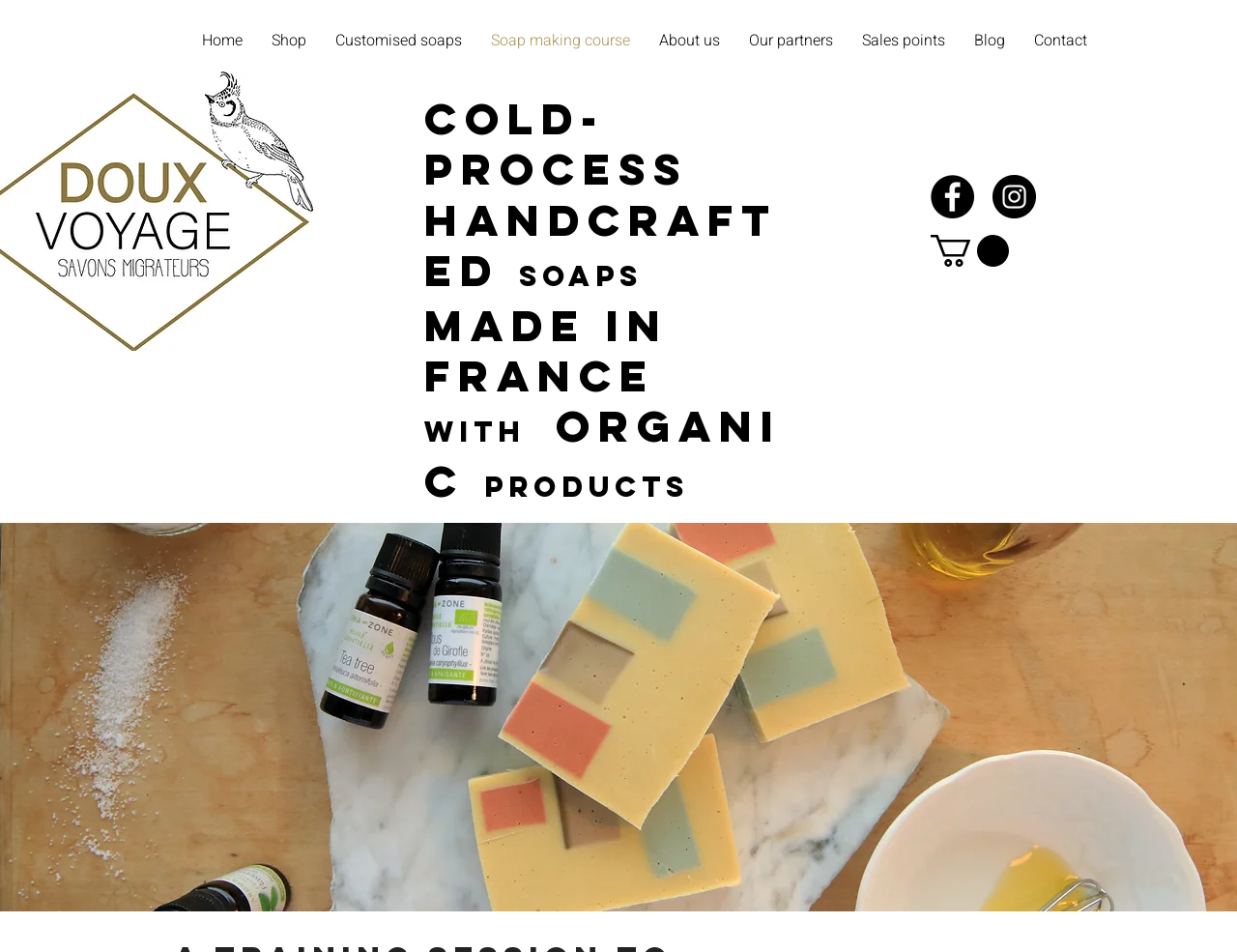Highlight the bounding box coordinates of the region I should click on to meet the following instruction: "View the 'Soap making course' page".

[0.385, 0.011, 0.521, 0.075]